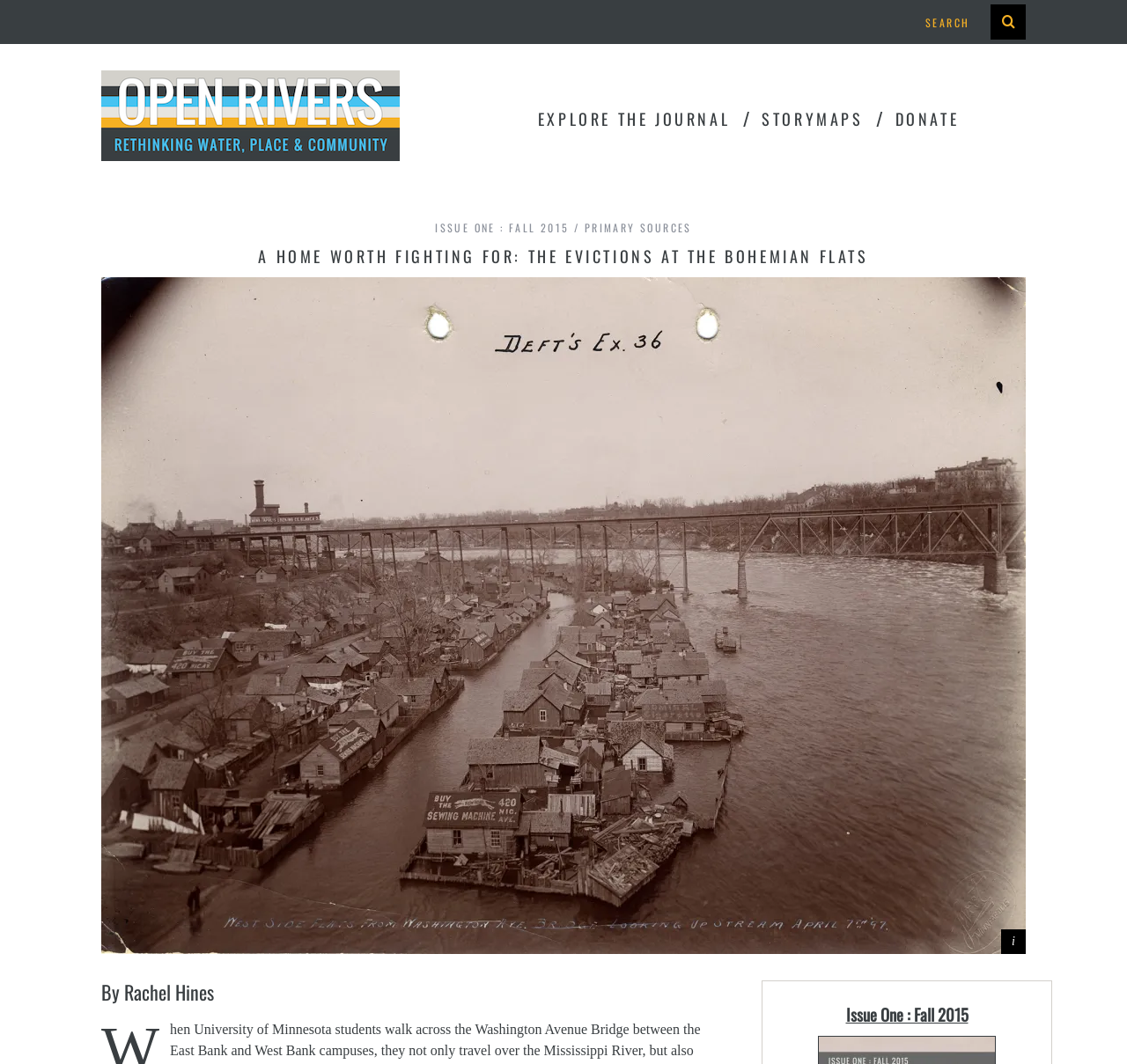Pinpoint the bounding box coordinates for the area that should be clicked to perform the following instruction: "view issue one of the journal".

[0.75, 0.942, 0.859, 0.964]